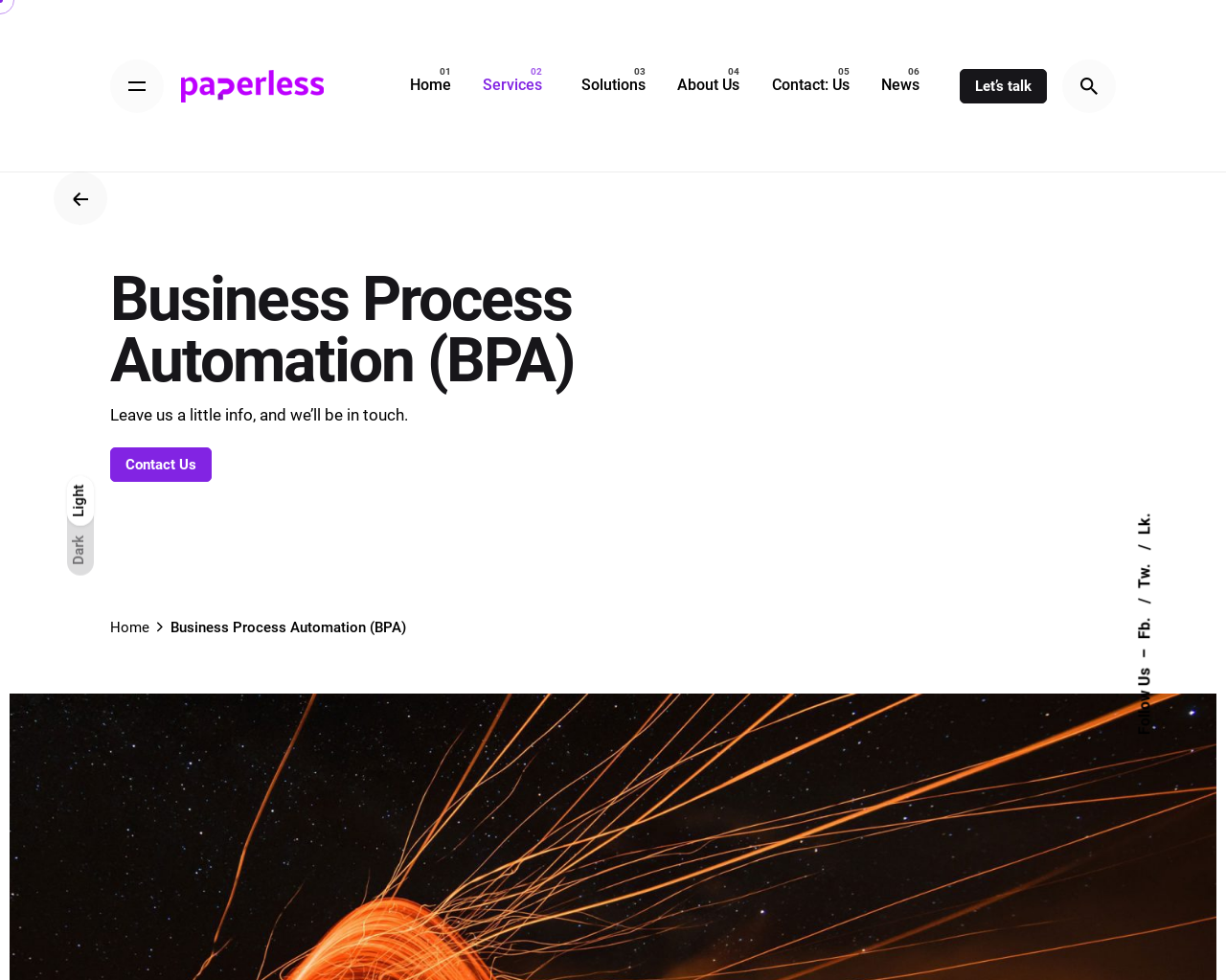Identify the bounding box coordinates of the clickable section necessary to follow the following instruction: "View the 'About Us' page". The coordinates should be presented as four float numbers from 0 to 1, i.e., [left, top, right, bottom].

[0.54, 0.077, 0.616, 0.098]